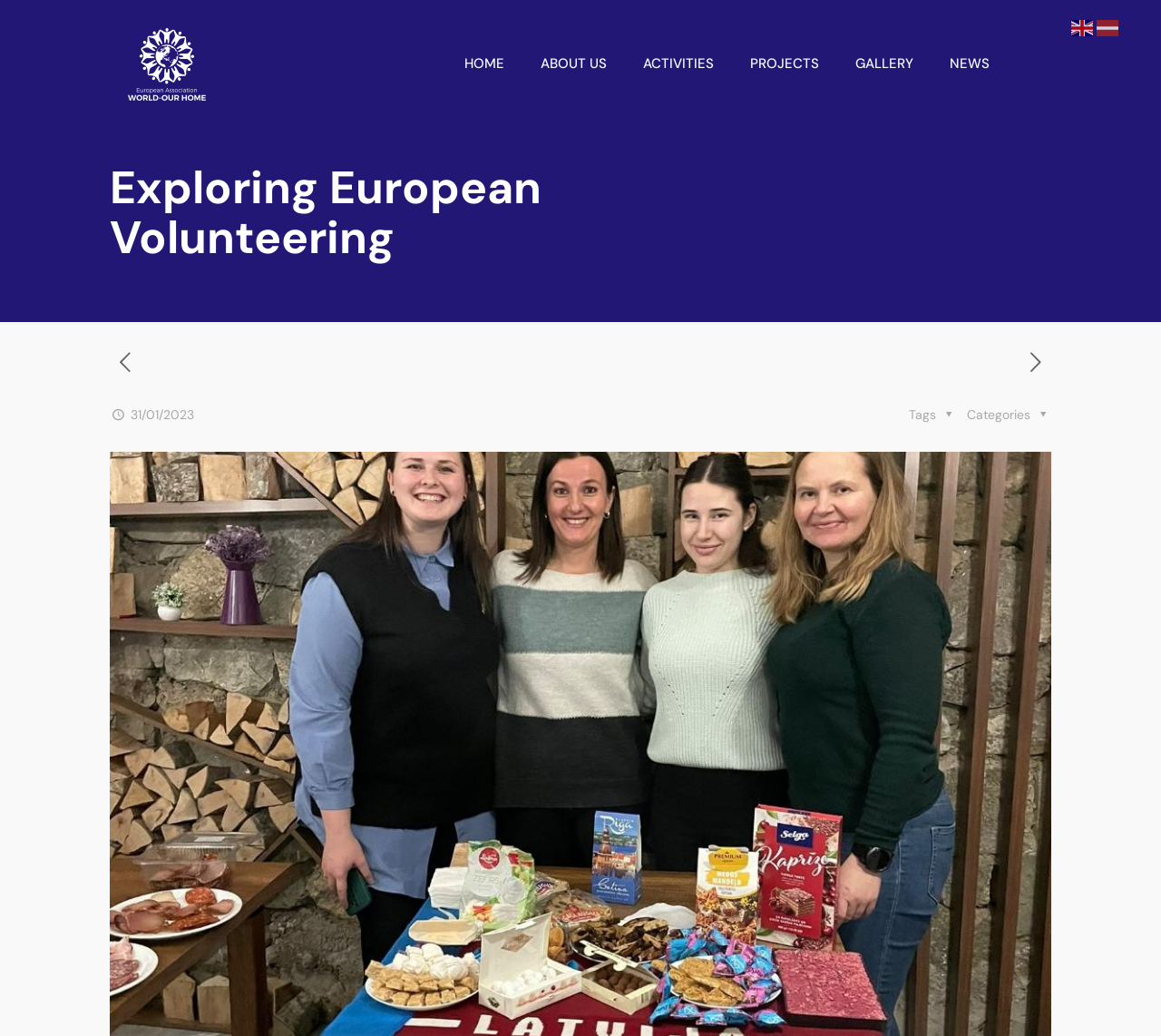Using the provided element description: "title="Latvian"", determine the bounding box coordinates of the corresponding UI element in the screenshot.

[0.945, 0.016, 0.965, 0.038]